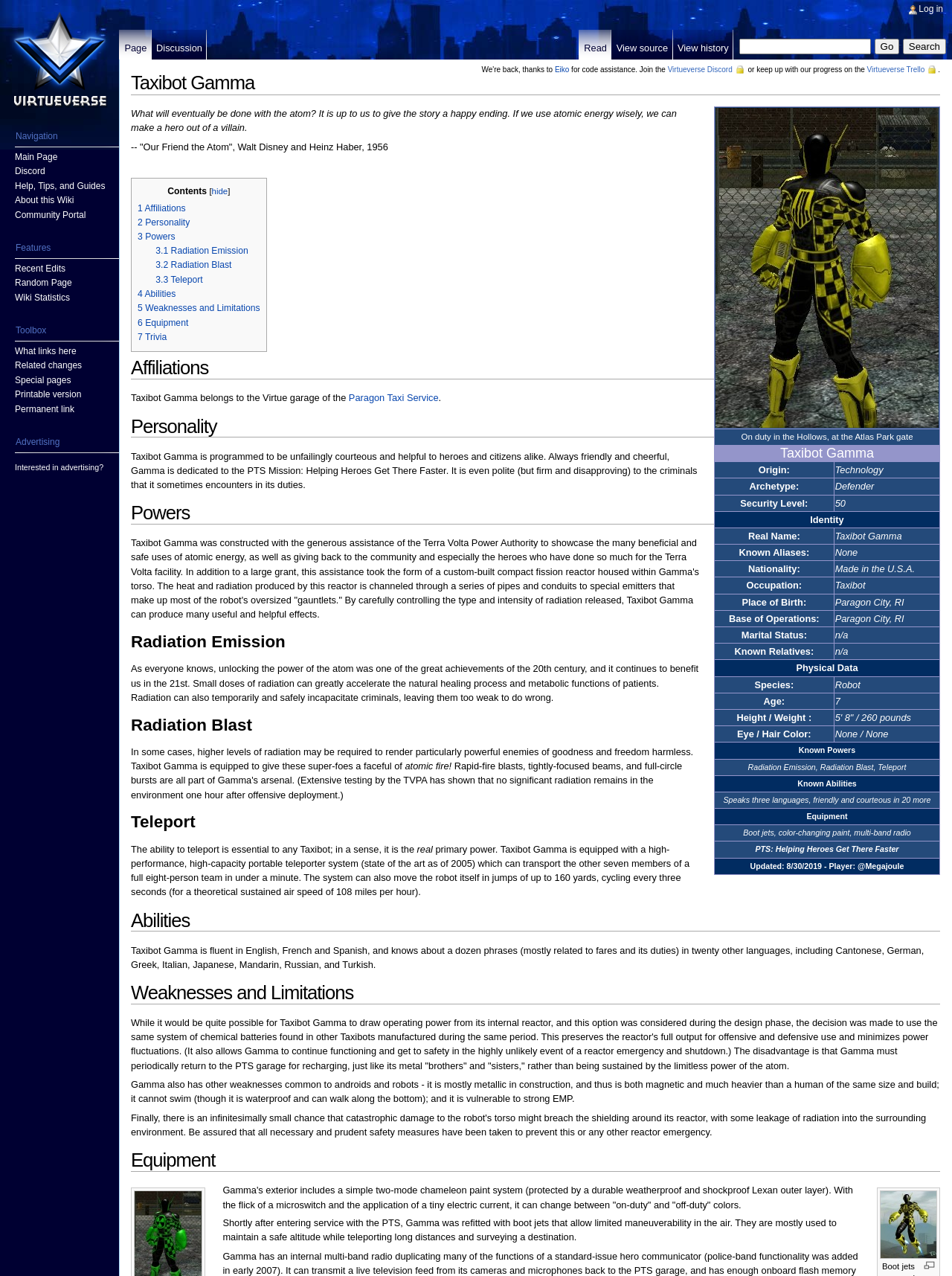Illustrate the webpage's structure and main components comprehensively.

The webpage is dedicated to Taxibot Gamma, an unofficial handbook of the Virtue Universe. At the top, there are links to Eiko, Virtueverse Discord, and Virtueverse Trello, along with a brief description of how to join the community or keep up with their progress. Below this, there is a heading that reads "Taxibot Gamma".

The main content of the page is a table that takes up most of the screen, with multiple rows and columns. The table is divided into sections, each with a header that describes the type of information presented. The sections include Origin, Archetype, Security Level, Identity, and others.

In the first section, there is an image of Taxibot Gamma, a robot taxi, along with a brief description of its duty in the Hollows, at the Atlas Park gate. The subsequent sections provide detailed information about Taxibot Gamma, including its origin, archetype, security level, real name, known aliases, nationality, occupation, place of birth, and base of operations.

Further down, there are sections that provide information about Taxibot Gamma's physical data, species, age, height, weight, eye and hair color, known powers, abilities, and equipment. The powers listed include Radiation Emission, Radiation Blast, and Teleport, while the abilities include speaking three languages and being friendly and courteous in 20 more. The equipment listed includes boot jets, color-changing paint, and a multi-band radio.

Overall, the webpage provides a comprehensive profile of Taxibot Gamma, a robot taxi in the Virtue Universe, with detailed information about its characteristics, abilities, and equipment.